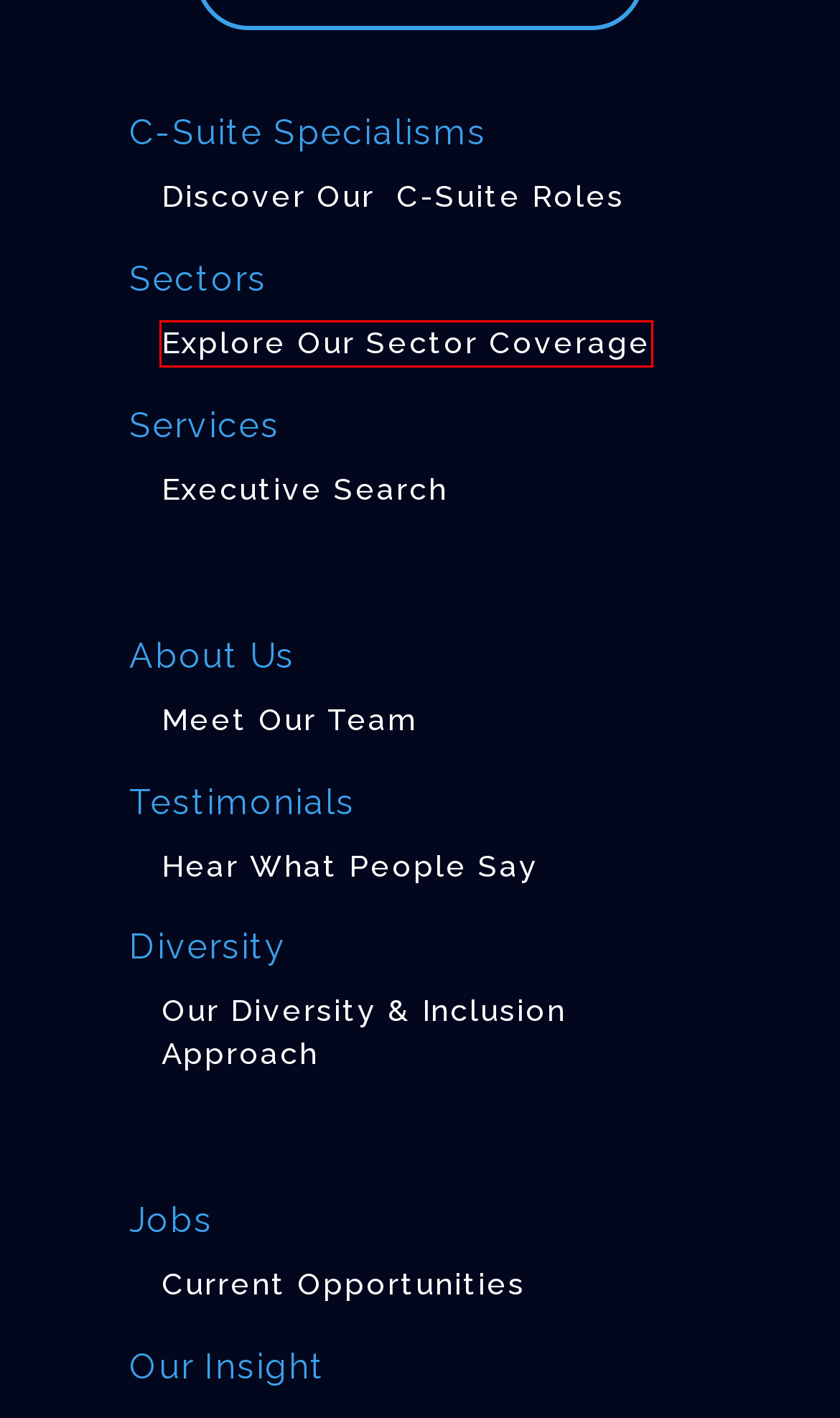Given a screenshot of a webpage featuring a red bounding box, identify the best matching webpage description for the new page after the element within the red box is clicked. Here are the options:
A. What People Say • Testimonials • Aruba Exec
B. Executive Candidate Registration • Aruba Exec
C. The 14 Best Executive Job Boards 2024 • Aruba Exec
D. Executive Recruiter & Headhunter Services • Aruba Exec
E. Contact Us • Aruba Exec
F. CTO Executive Search • Chief Technology Officer Headhunters
G. UK, EMEA & US Executive Search • Headhunting Specialists
H. Diversity & Inclusion • Aruba Exec

G